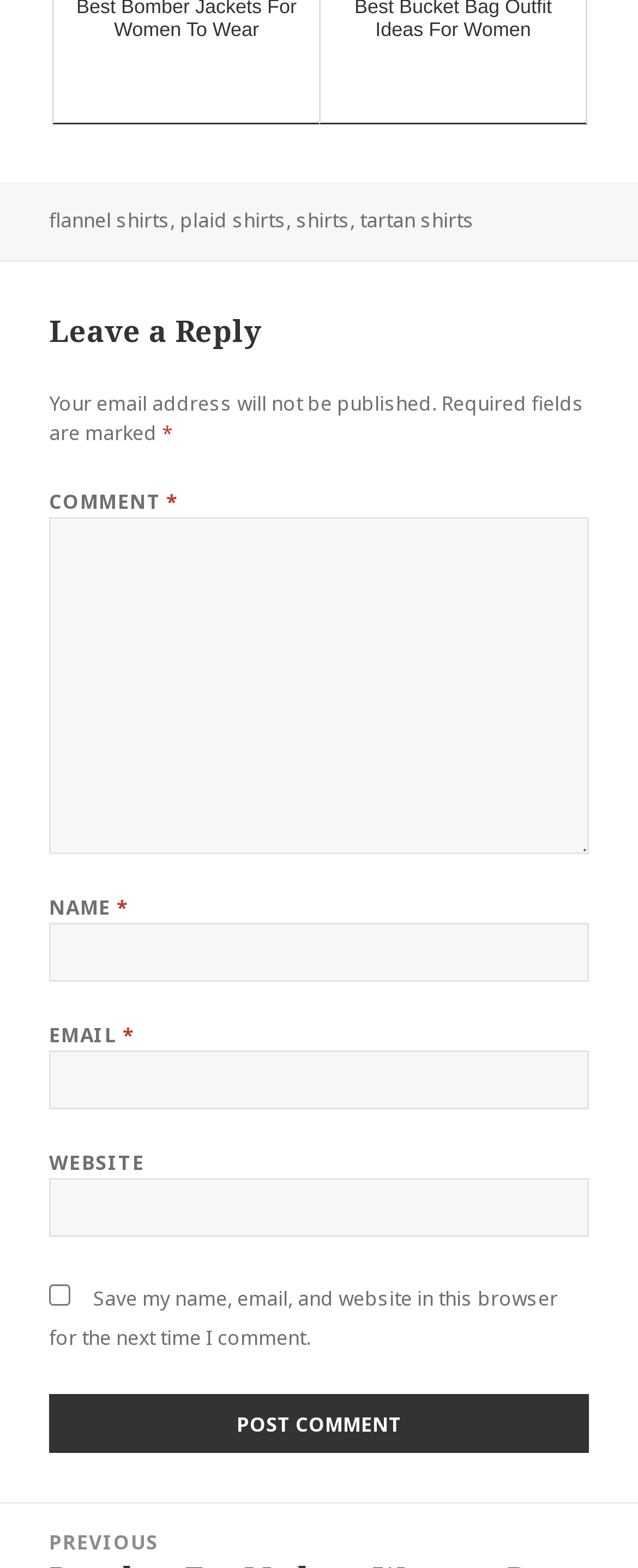Specify the bounding box coordinates of the area to click in order to execute this command: 'Contact Thermo King'. The coordinates should consist of four float numbers ranging from 0 to 1, and should be formatted as [left, top, right, bottom].

None